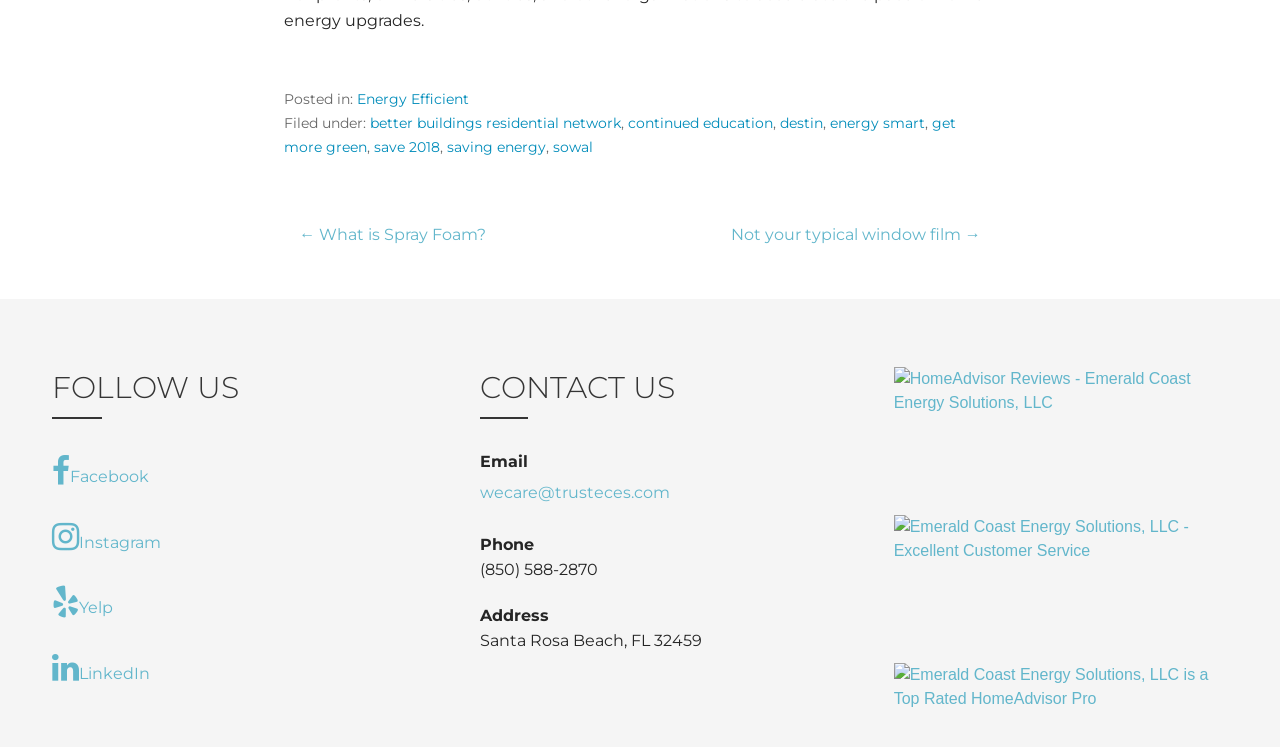Find the bounding box coordinates of the clickable area required to complete the following action: "Click on the 'Energy Efficient' link".

[0.279, 0.121, 0.367, 0.145]